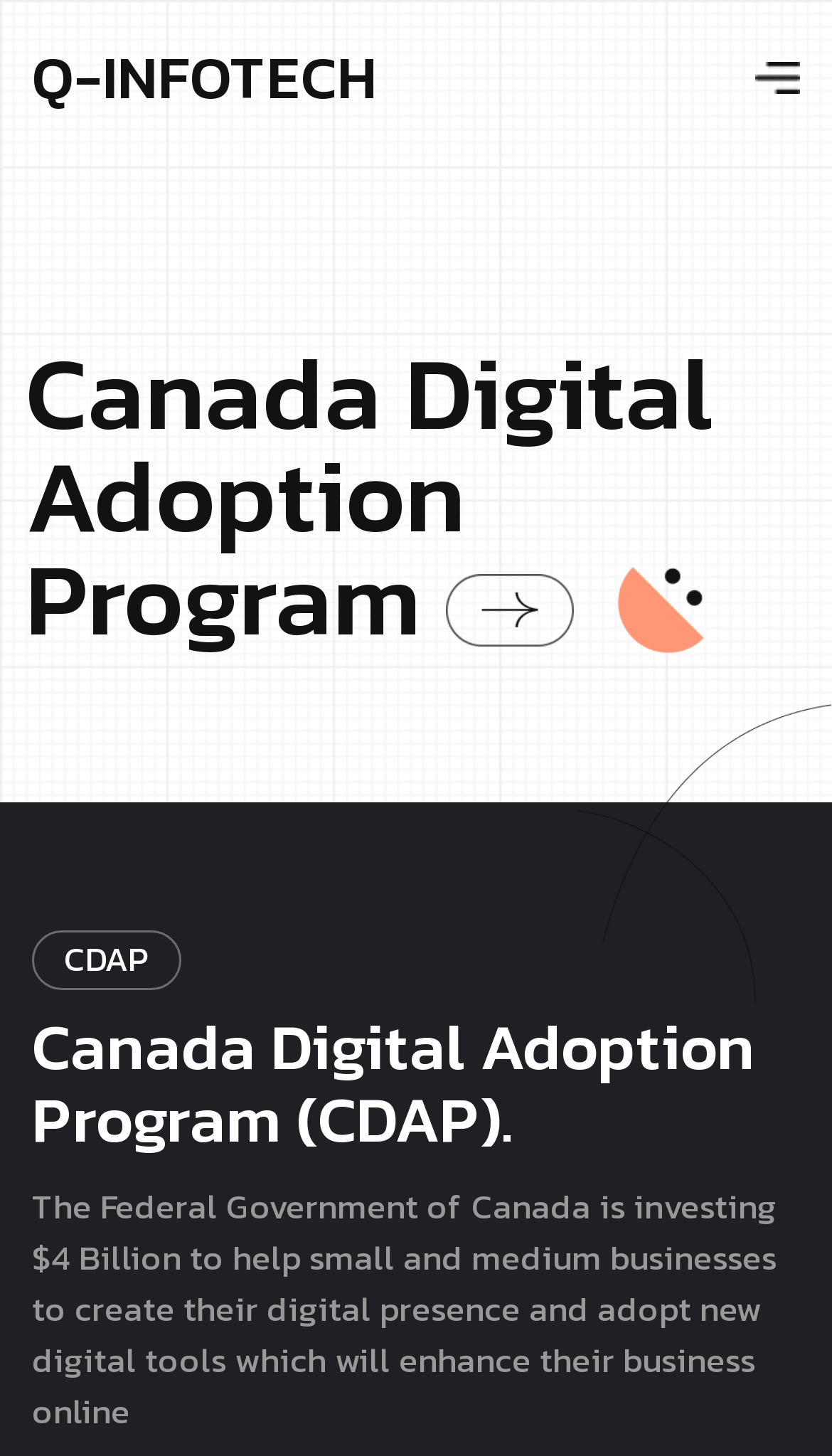Provide the bounding box coordinates for the UI element that is described as: "Q-INFOTECH".

[0.038, 0.029, 0.454, 0.078]